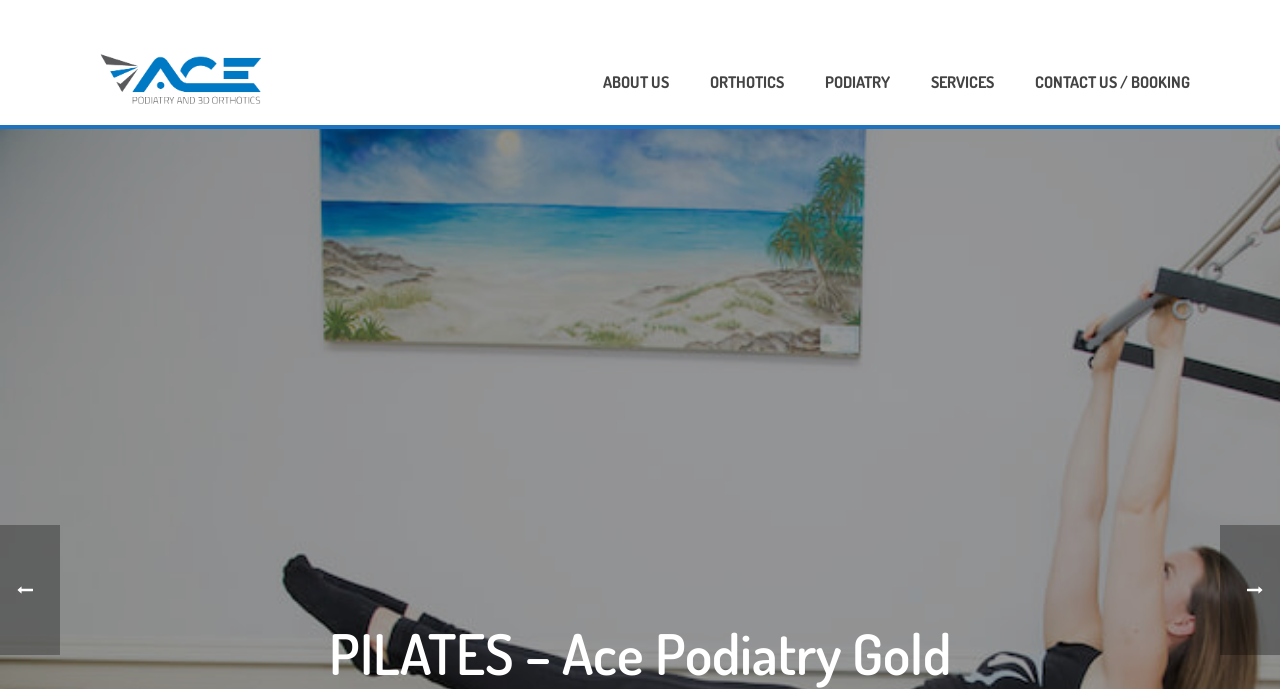Please provide the main heading of the webpage content.

PILATES – Ace Podiatry Gold Coast